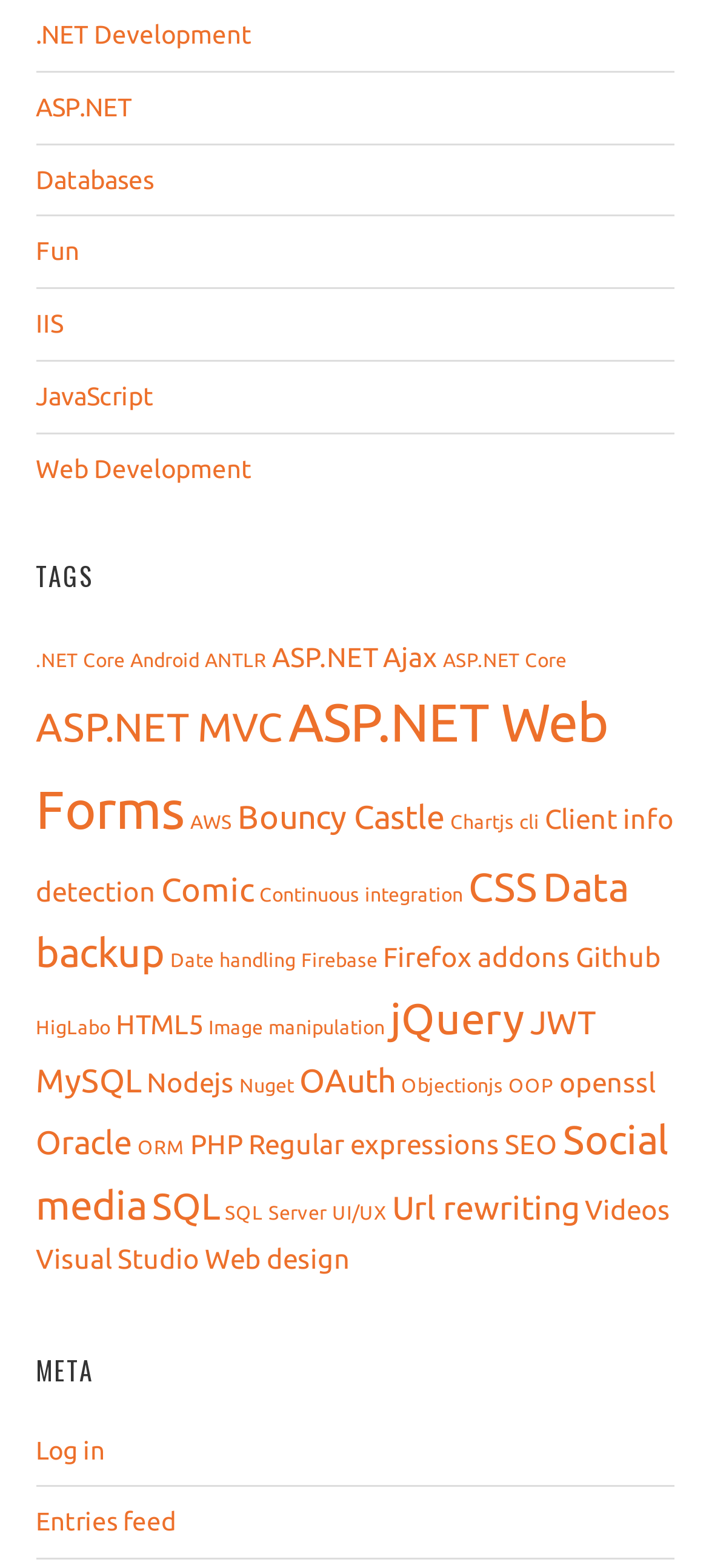Please indicate the bounding box coordinates for the clickable area to complete the following task: "Explore CSS items". The coordinates should be specified as four float numbers between 0 and 1, i.e., [left, top, right, bottom].

[0.66, 0.55, 0.758, 0.579]